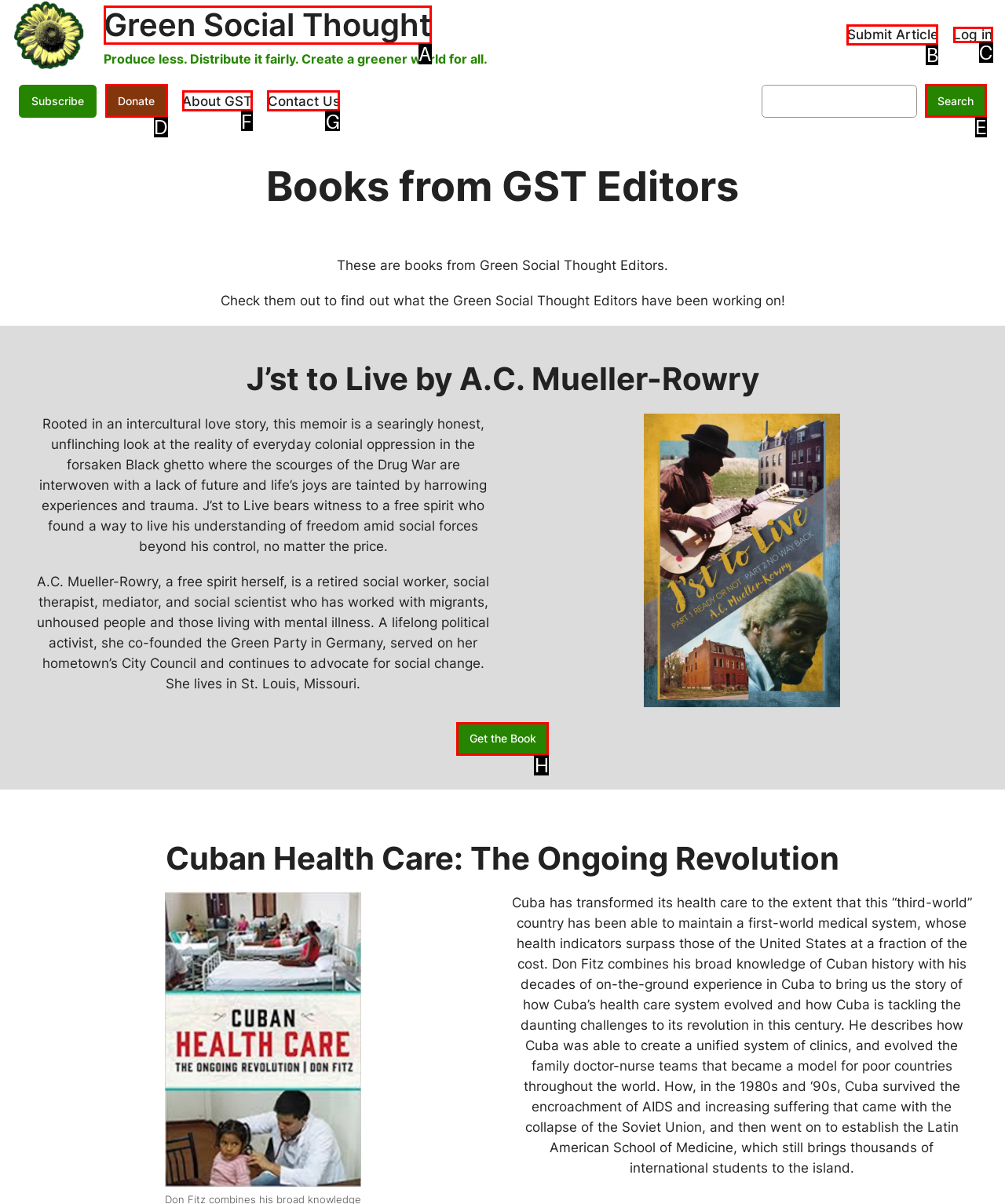Using the description: Log in, find the best-matching HTML element. Indicate your answer with the letter of the chosen option.

C